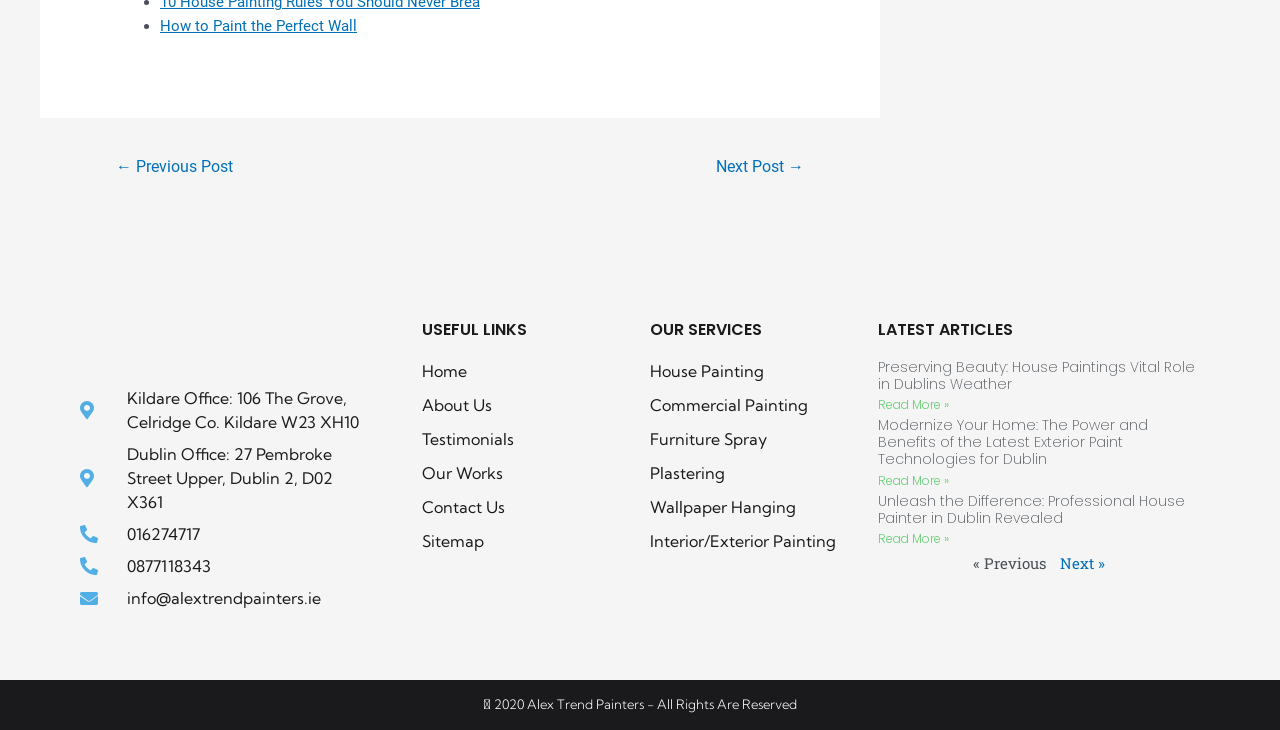What services does the company offer?
Using the image as a reference, deliver a detailed and thorough answer to the question.

The company offers various services, including House Painting, Commercial Painting, Furniture Spray, Plastering, Wallpaper Hanging, and Interior/Exterior Painting, as listed under the 'OUR SERVICES' heading.